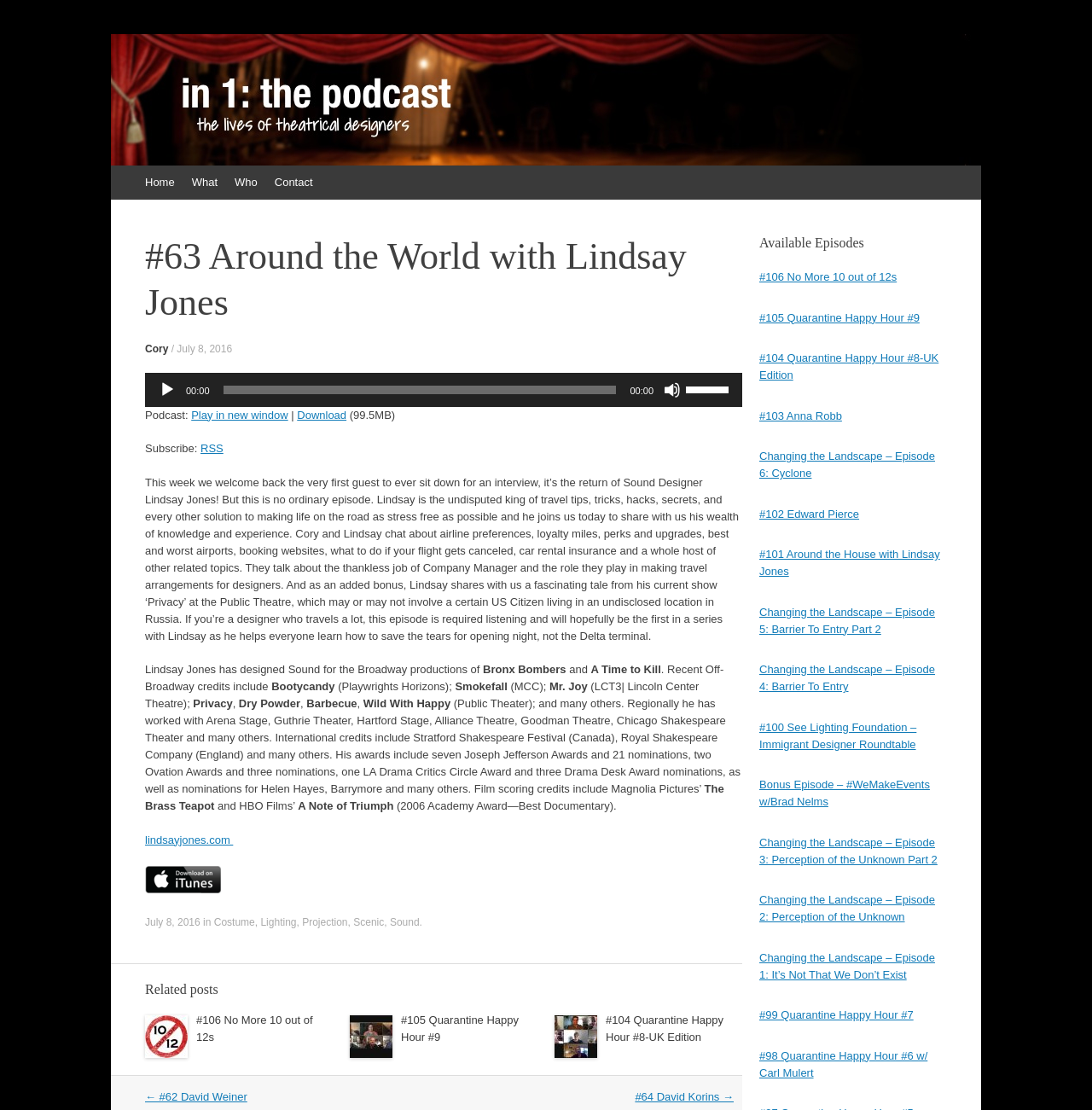Please locate the bounding box coordinates for the element that should be clicked to achieve the following instruction: "Download the podcast". Ensure the coordinates are given as four float numbers between 0 and 1, i.e., [left, top, right, bottom].

[0.272, 0.368, 0.317, 0.379]